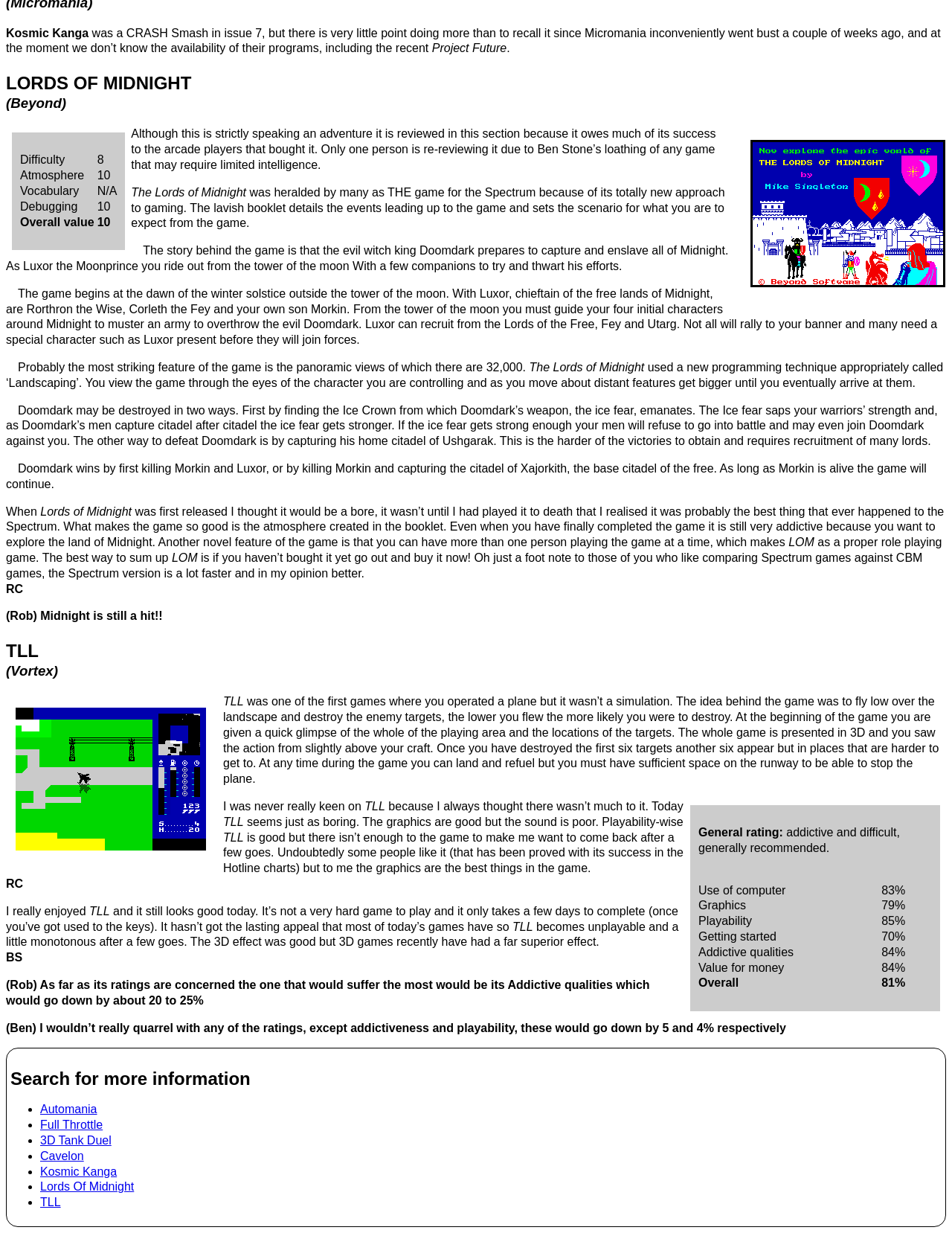Use a single word or phrase to answer this question: 
How many games are reviewed on this webpage?

2